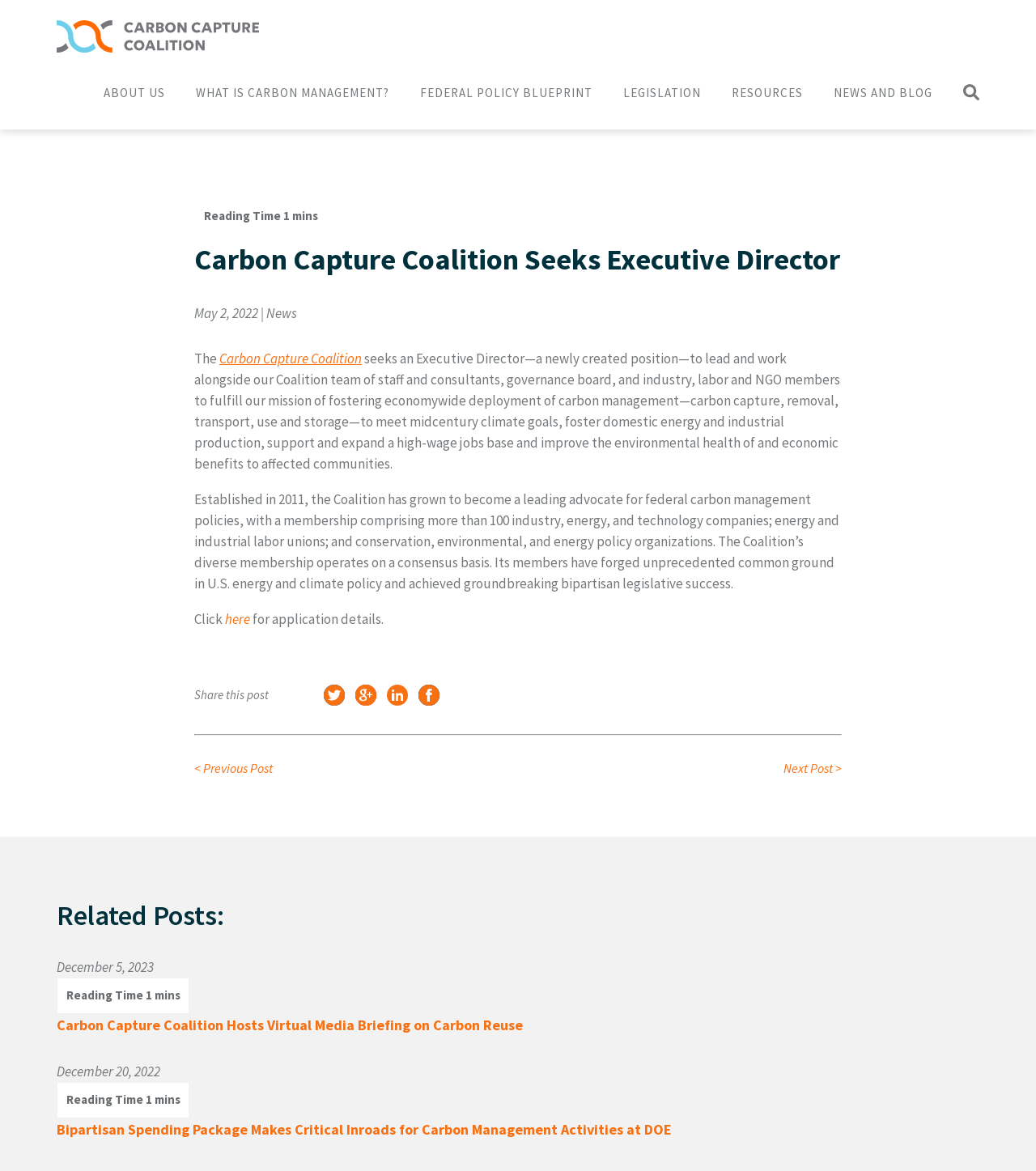Identify the bounding box coordinates of the part that should be clicked to carry out this instruction: "Click the ABOUT US link".

[0.1, 0.049, 0.159, 0.111]